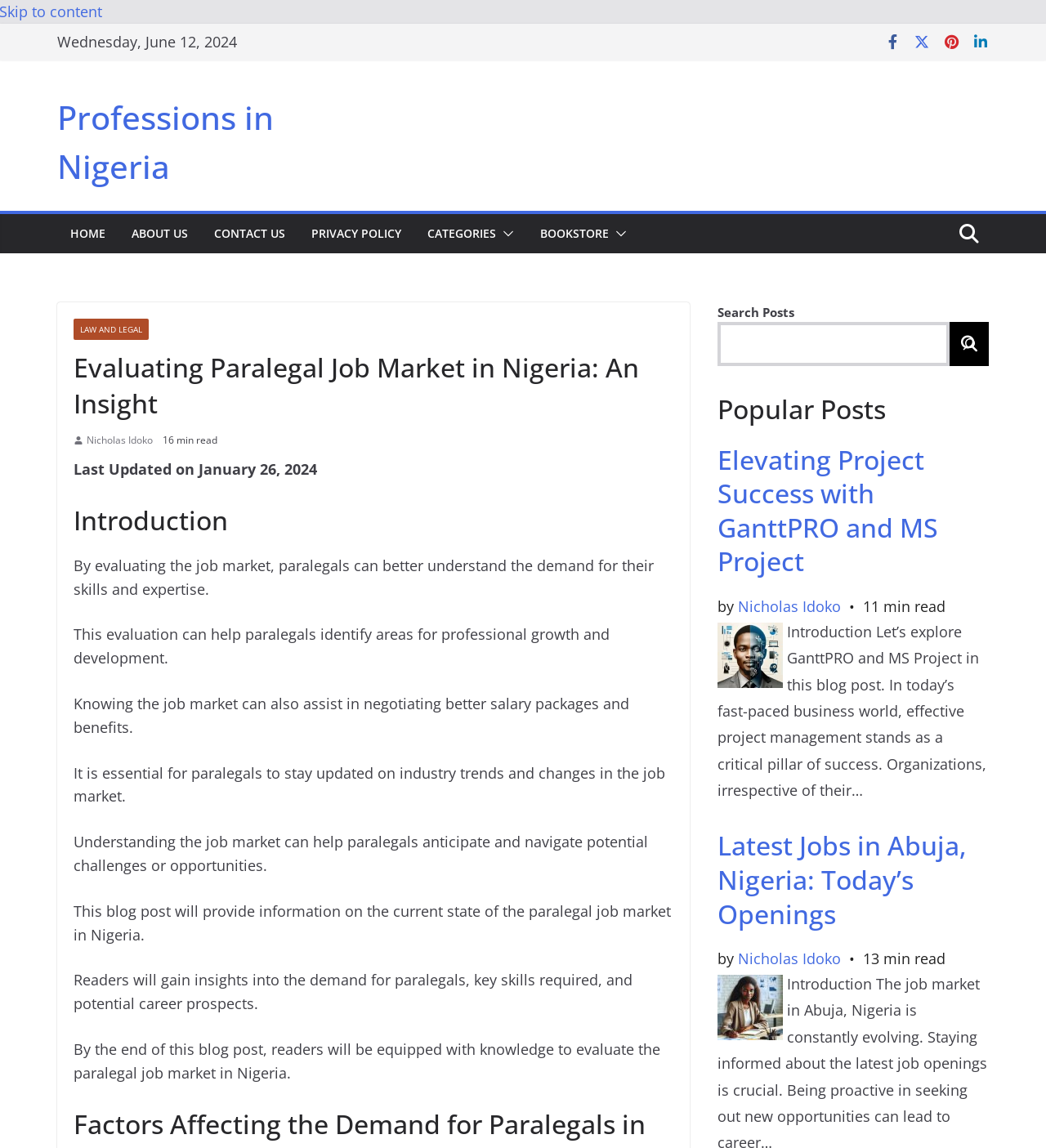Please specify the bounding box coordinates of the area that should be clicked to accomplish the following instruction: "Go to HOME page". The coordinates should consist of four float numbers between 0 and 1, i.e., [left, top, right, bottom].

[0.067, 0.193, 0.101, 0.213]